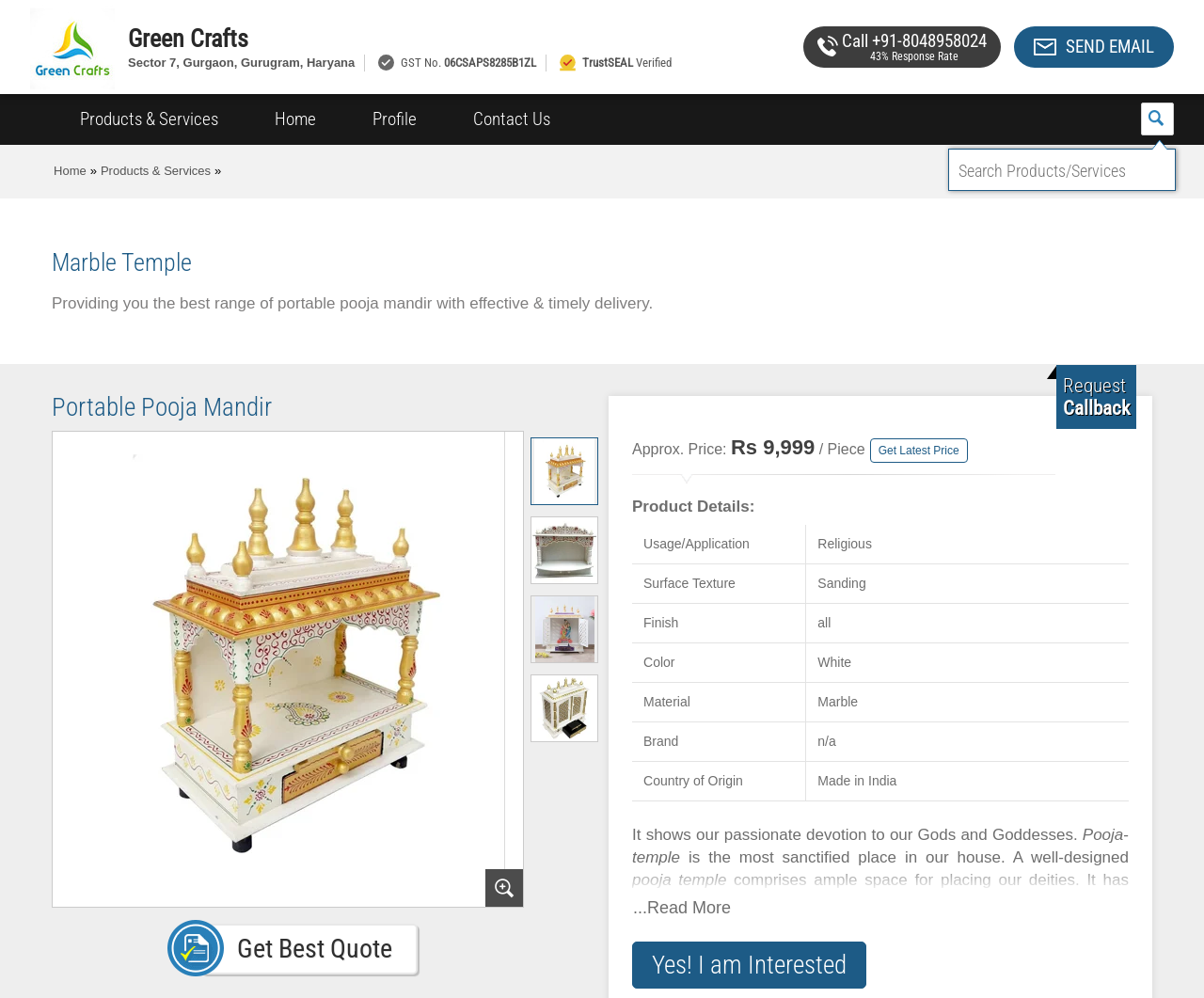Bounding box coordinates should be provided in the format (top-left x, top-left y, bottom-right x, bottom-right y) with all values between 0 and 1. Identify the bounding box for this UI element: Call +91-804895802443% Response Rate

[0.667, 0.026, 0.831, 0.068]